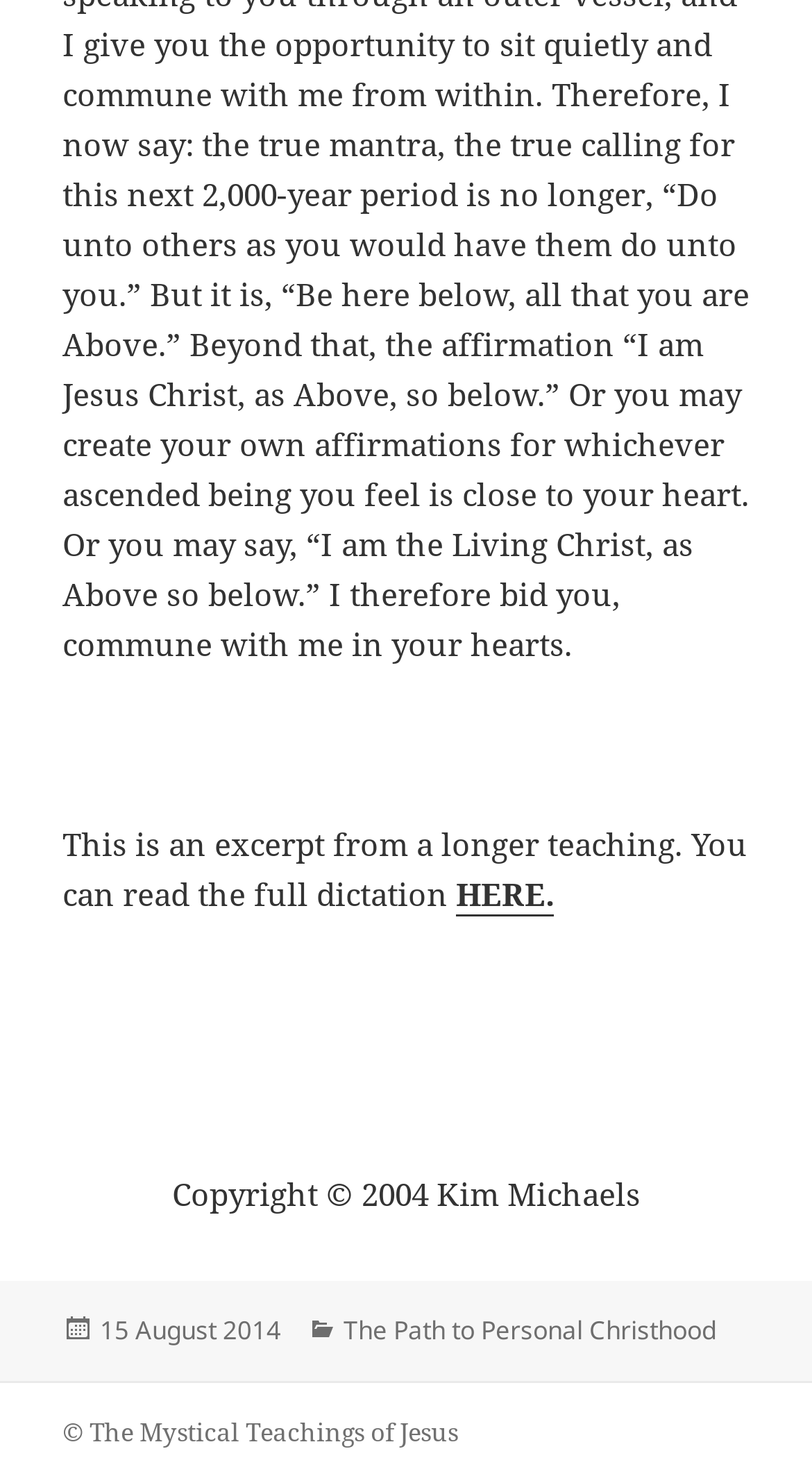What is the website's footer text?
Using the image, answer in one word or phrase.

© The Mystical Teachings of Jesus